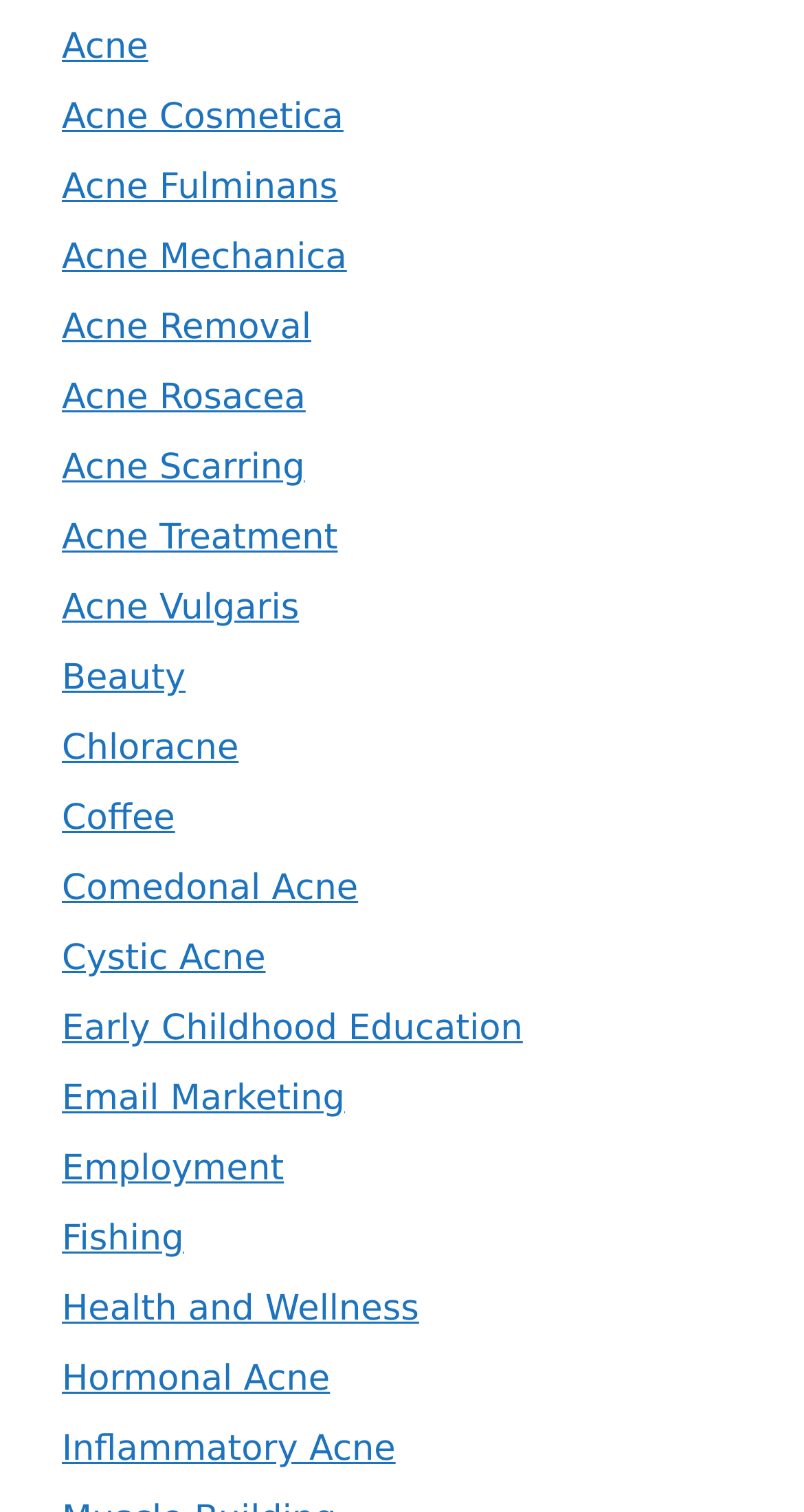Identify the bounding box coordinates for the UI element described as follows: "Health and Wellness". Ensure the coordinates are four float numbers between 0 and 1, formatted as [left, top, right, bottom].

[0.077, 0.852, 0.521, 0.88]